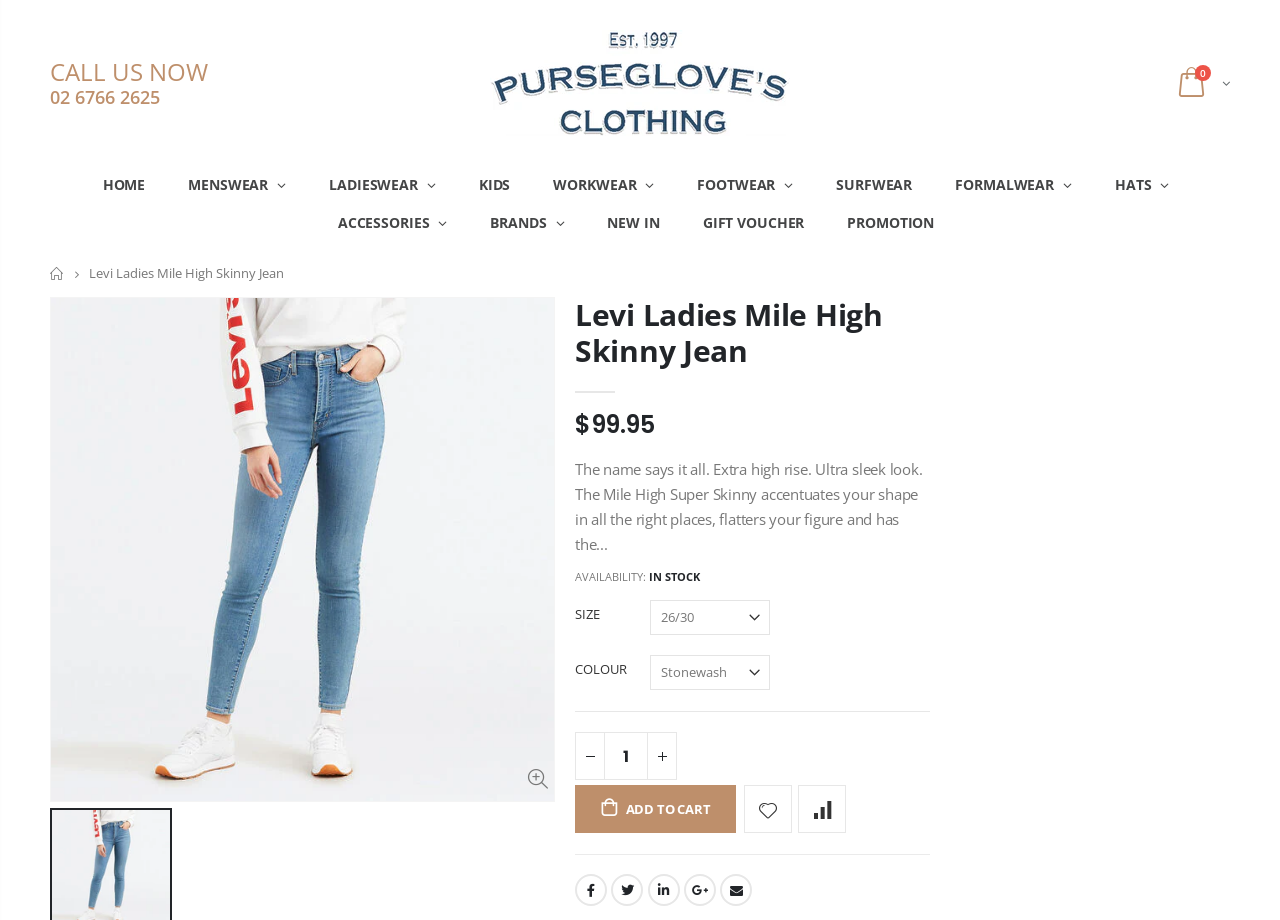Refer to the screenshot and give an in-depth answer to this question: What social media platforms are available for sharing?

The social media platforms available for sharing can be found in the footer section of the webpage, where icons for Facebook, Twitter, LinkedIn, and Google+ are displayed, indicating that users can share the product on these platforms.